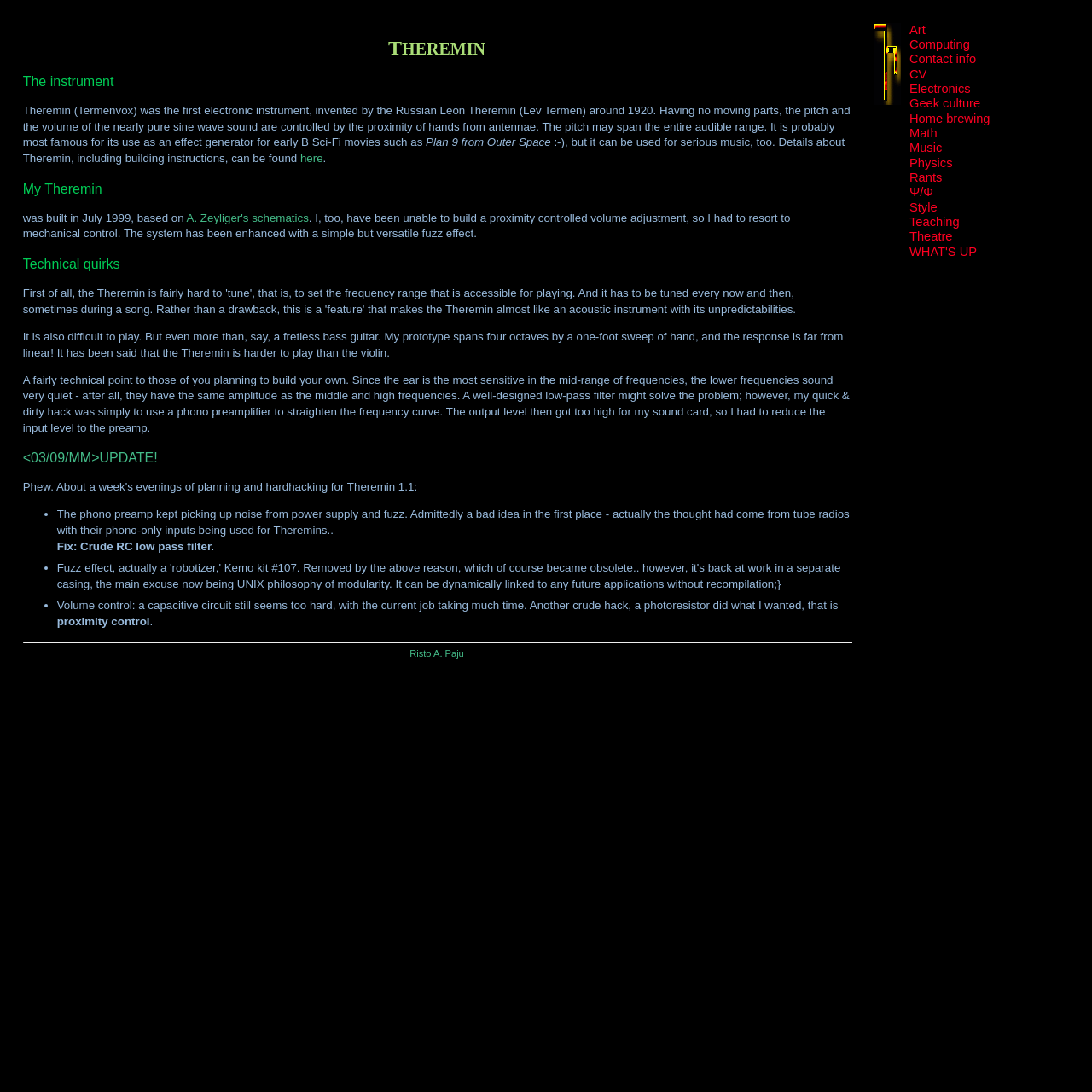Locate the bounding box of the UI element with the following description: "Risto A. Paju".

[0.375, 0.594, 0.425, 0.603]